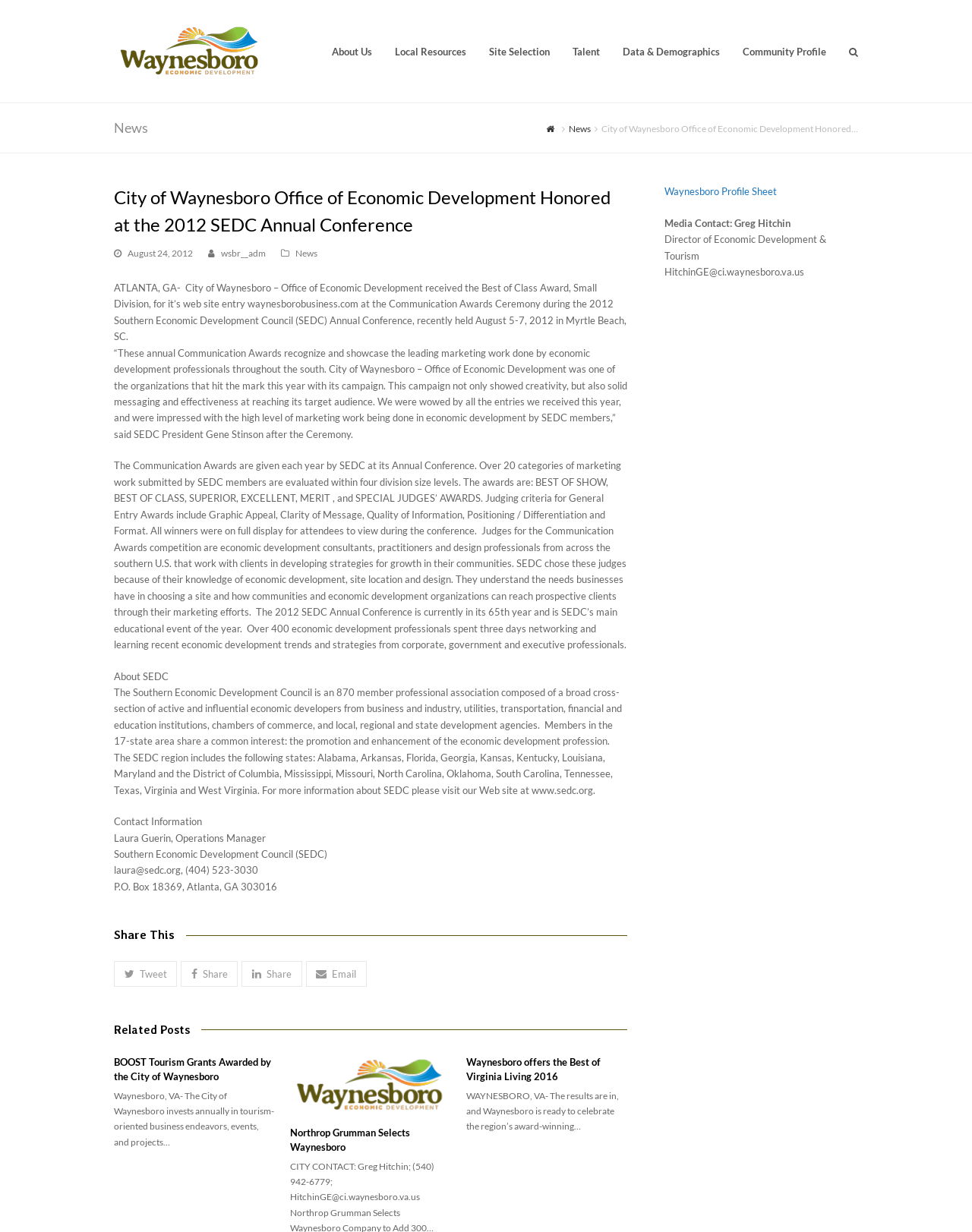Can you extract the headline from the webpage for me?

City of Waynesboro Office of Economic Development Honored at the 2012 SEDC Annual Conference